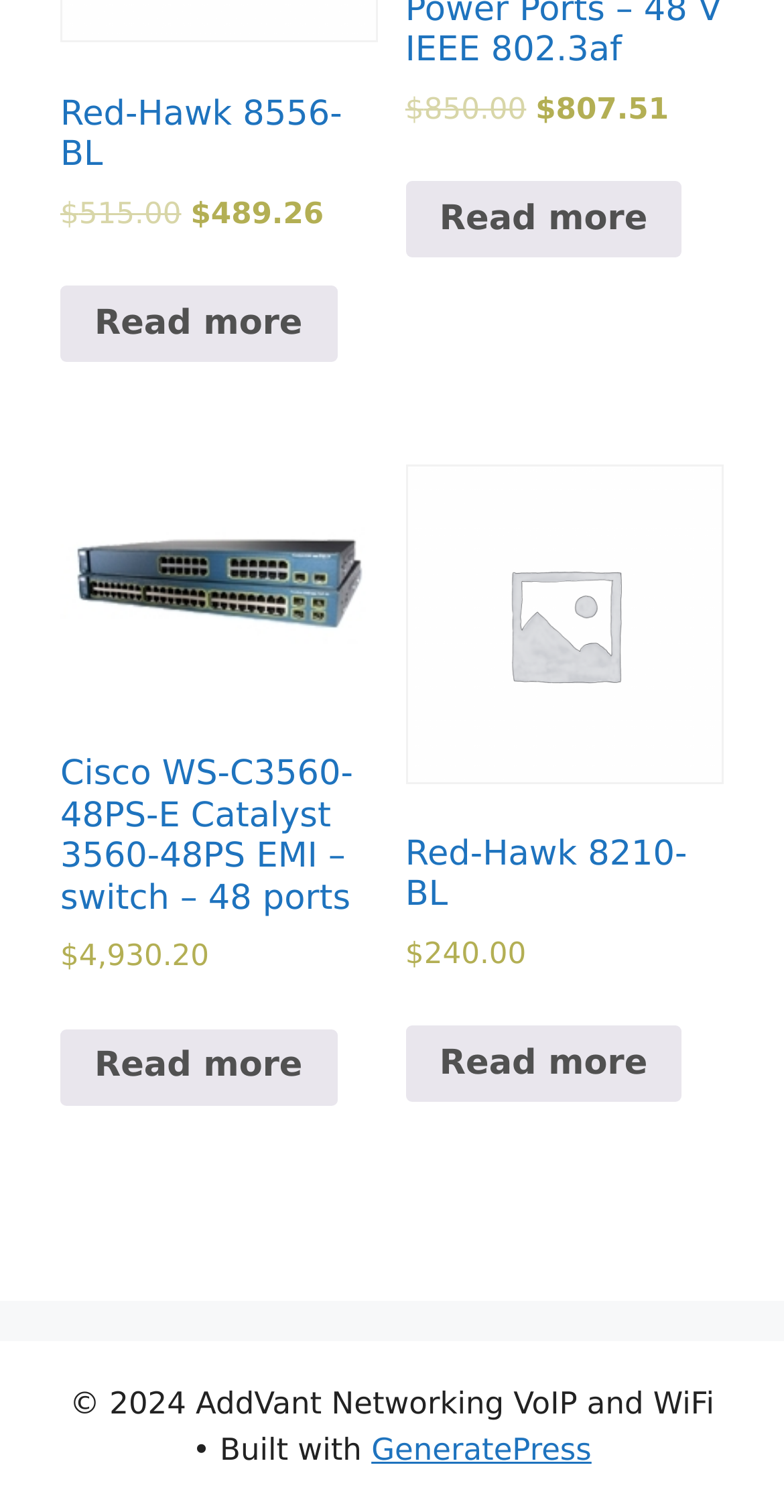Given the element description "GeneratePress", identify the bounding box of the corresponding UI element.

[0.474, 0.947, 0.755, 0.971]